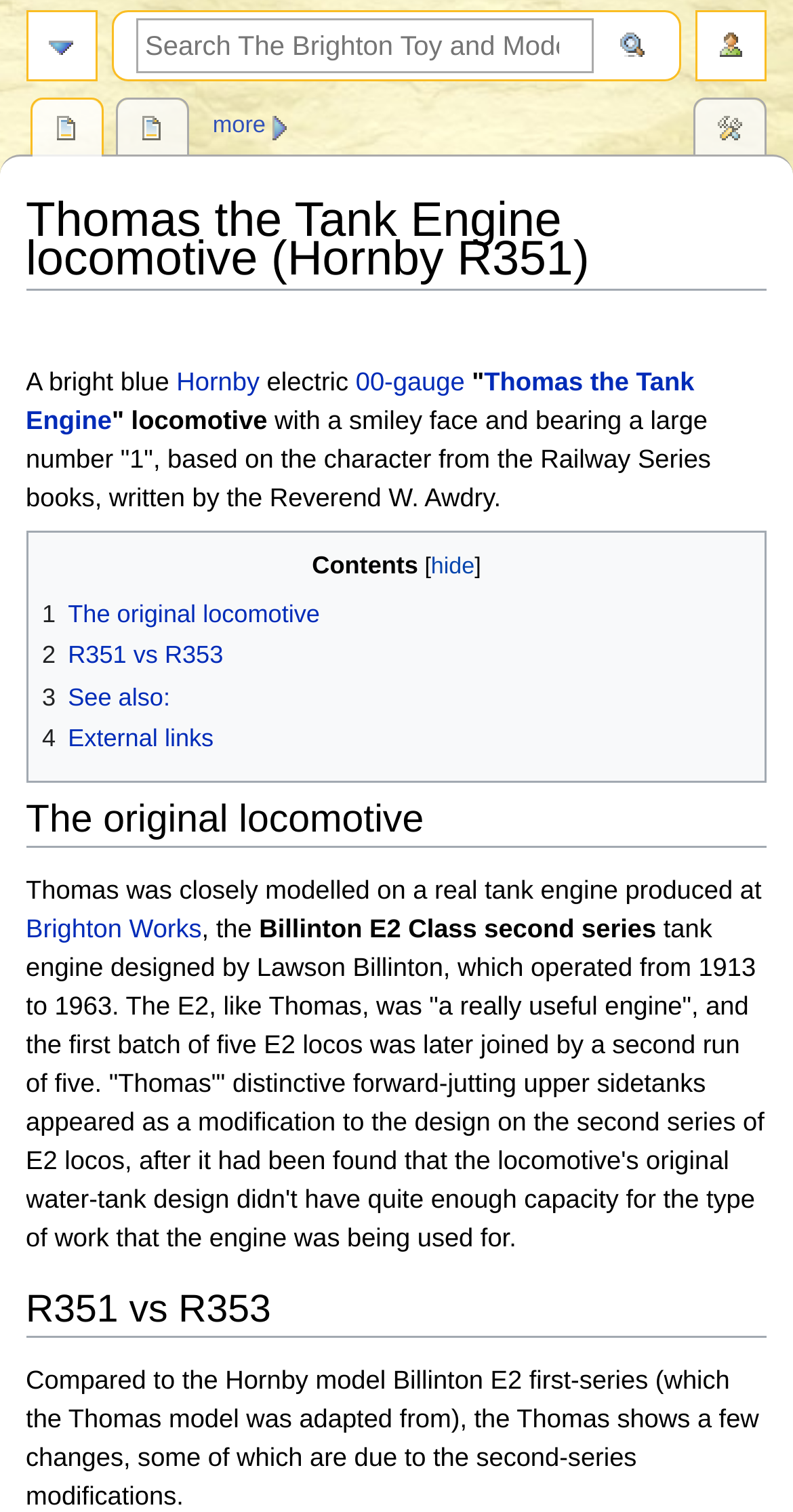Create a detailed description of the webpage's content and layout.

The webpage is about the Thomas the Tank Engine locomotive, specifically the Hornby R351 model. At the top, there is a heading with the title "Thomas the Tank Engine locomotive (Hornby R351)" followed by two links to "Jump to navigation" and "Jump to search". 

Below the title, there is a brief description of the locomotive, stating that it is a bright blue electric 00-gauge model with a smiley face and bearing a large number "1", based on the character from the Railway Series books written by the Reverend W. Awdry.

On the left side, there is a navigation menu with the title "Contents" that contains links to different sections of the page, including "The original locomotive", "R351 vs R353", "See also:", and "External links". 

The main content of the page is divided into three sections. The first section, "The original locomotive", describes how Thomas was closely modelled on a real tank engine produced at Brighton Works, specifically the Billinton E2 Class second series tank engine designed by Lawson Billinton. 

The second section, "R351 vs R353", compares the Hornby model Billinton E2 first-series with the Thomas model, highlighting the changes made to the second-series modifications.

At the top right corner, there is a search bar with a button labeled "Go" that allows users to search The Brighton Toy and Model Index. Below the search bar, there are links to "Page actions" that include "page", "discussion", "more", and "tools".